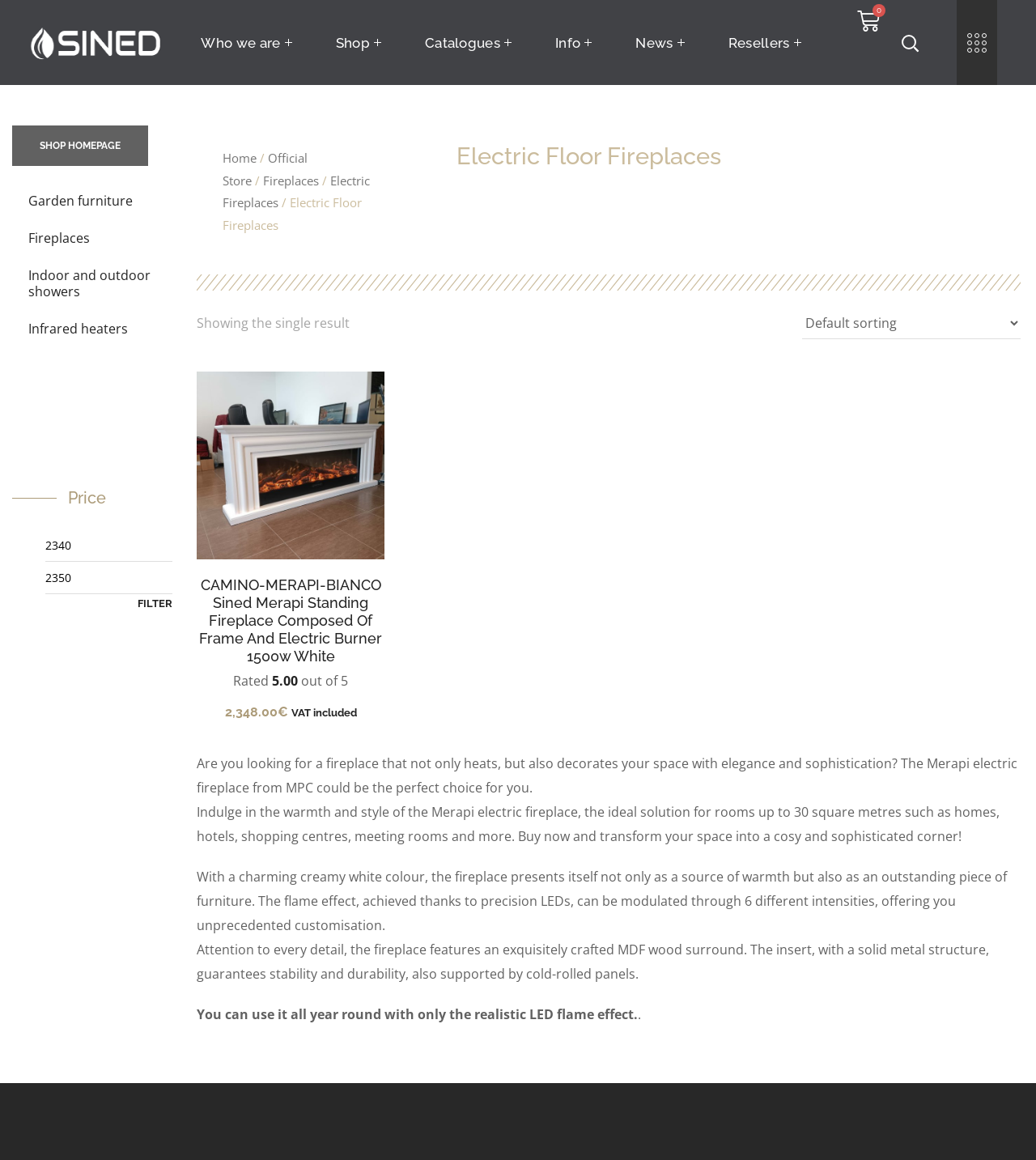Find the bounding box coordinates of the element to click in order to complete this instruction: "Download Choo Choo Charles: Mobile". The bounding box coordinates must be four float numbers between 0 and 1, denoted as [left, top, right, bottom].

None